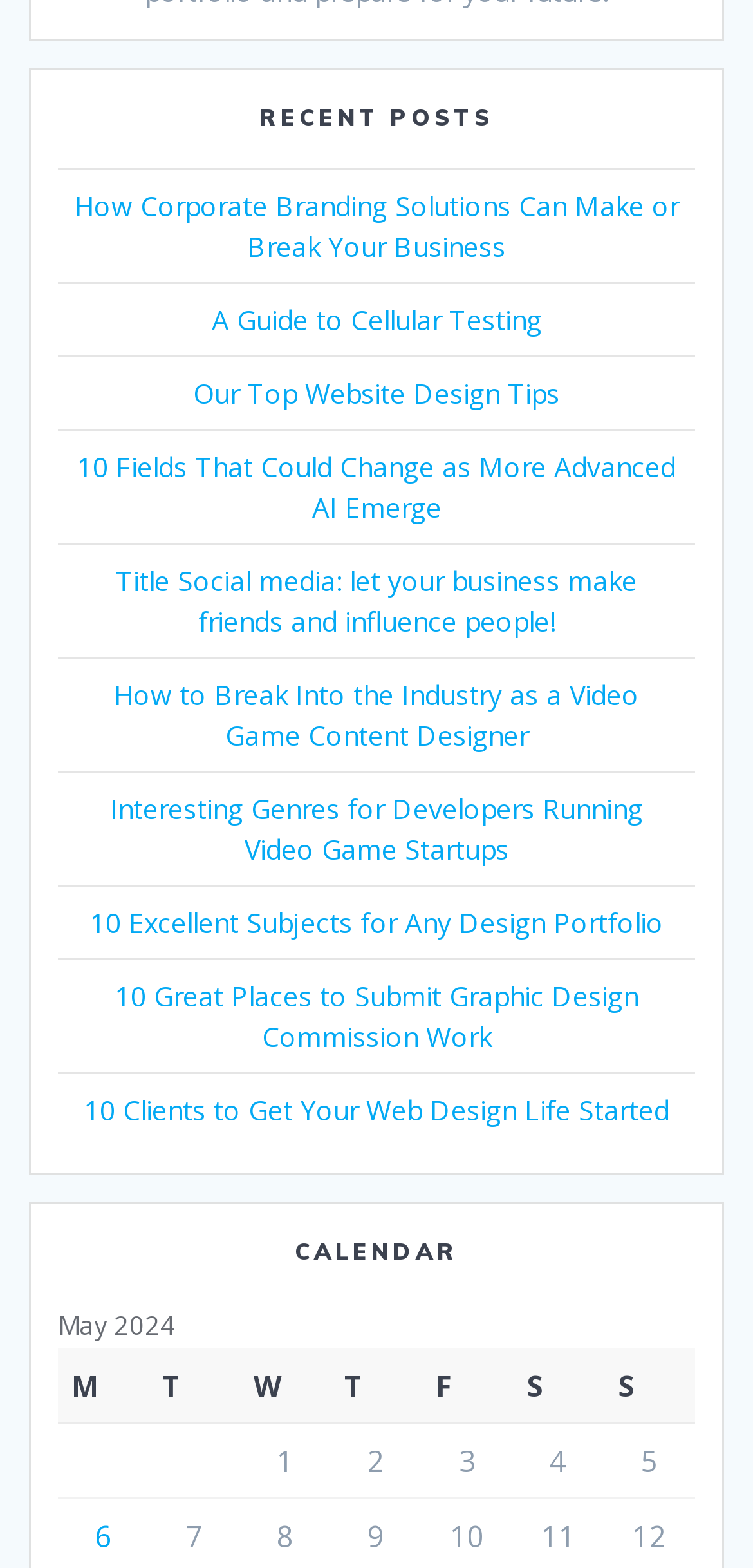How many rows are in the calendar table?
Based on the image, please offer an in-depth response to the question.

I examined the calendar table and found that it has two rows, one with column headers and another with grid cells containing dates.